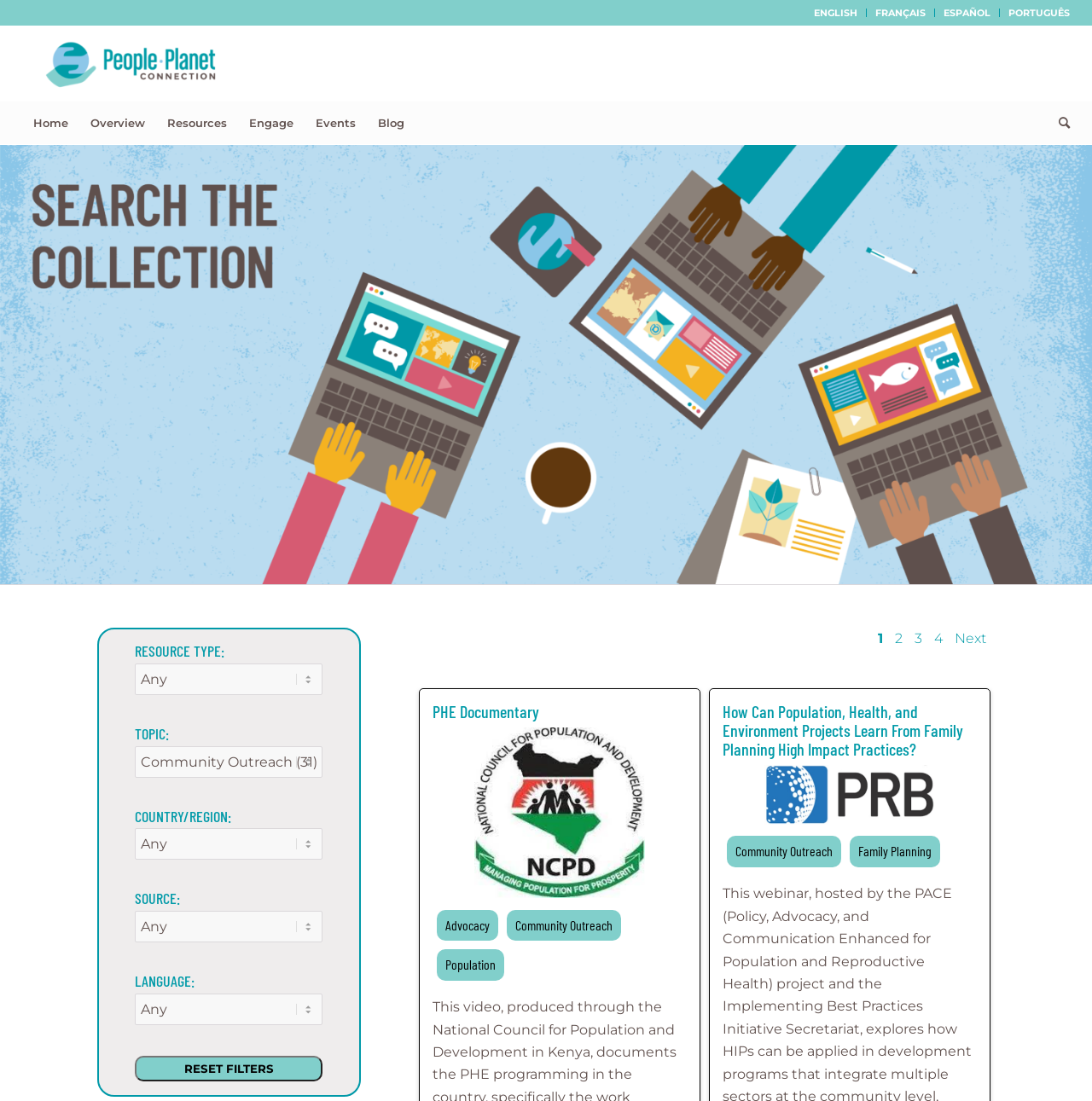Determine the bounding box coordinates for the UI element with the following description: "English Français Español Português". The coordinates should be four float numbers between 0 and 1, represented as [left, top, right, bottom].

[0.738, 0.008, 0.98, 0.015]